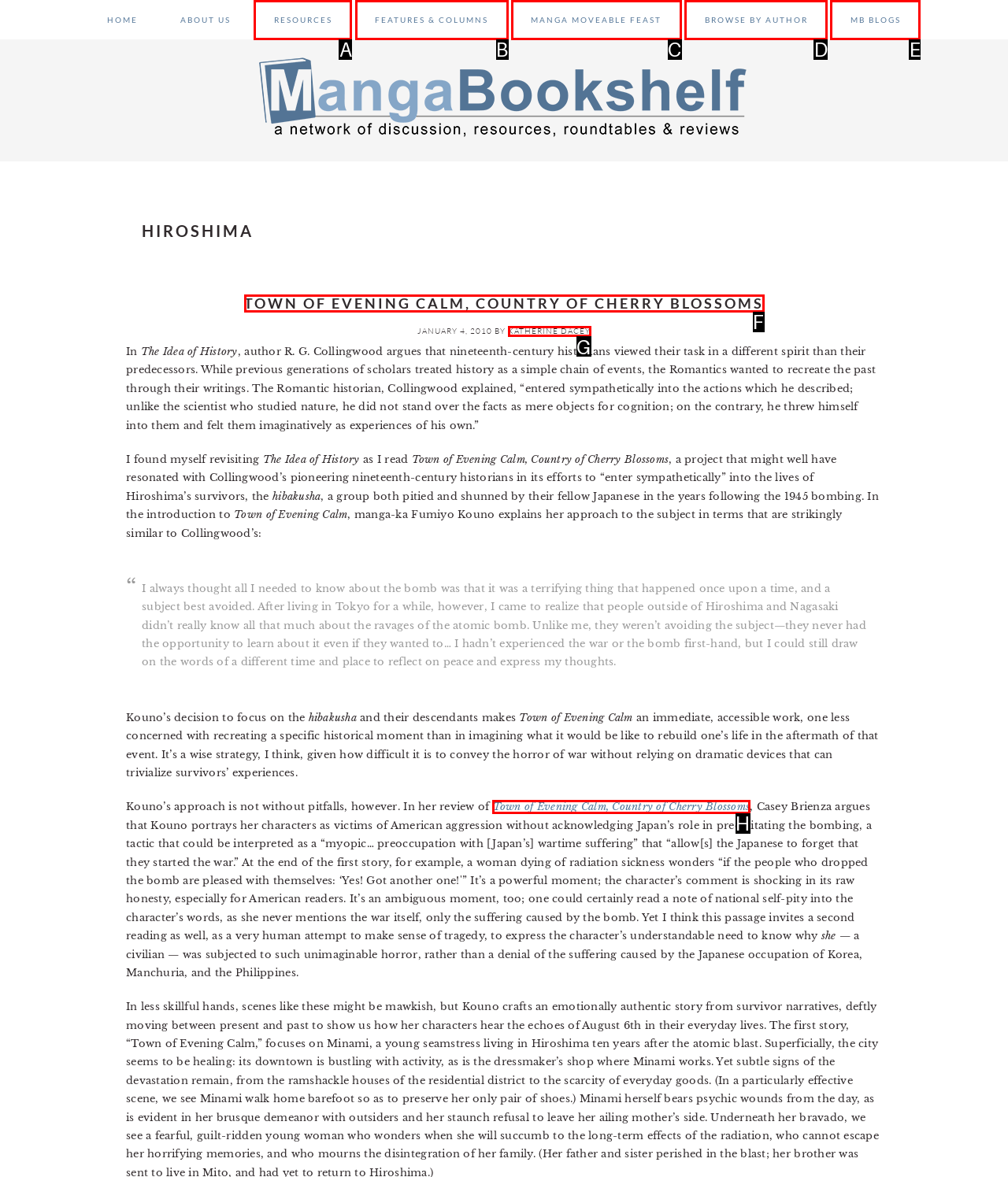Identify the letter of the correct UI element to fulfill the task: Enter your name from the given options in the screenshot.

None